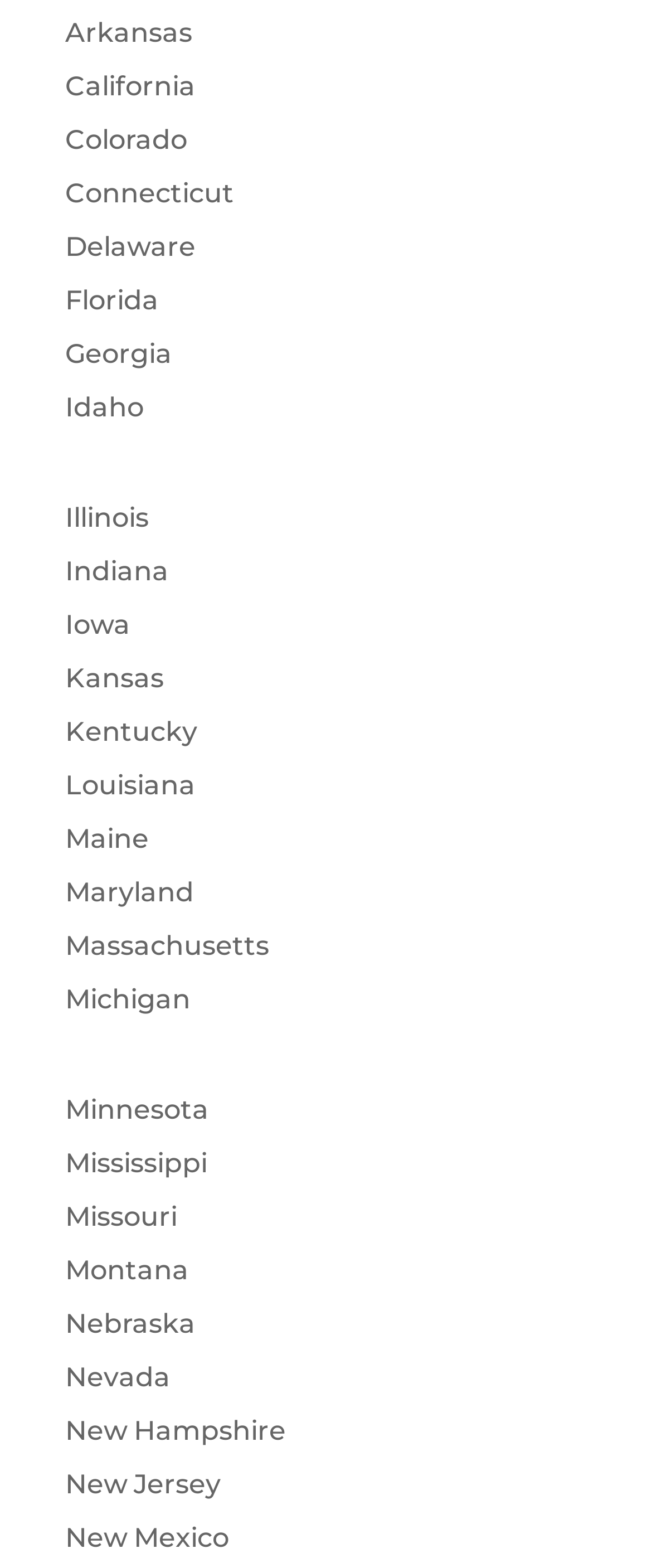Provide the bounding box coordinates of the HTML element described as: "Idaho". The bounding box coordinates should be four float numbers between 0 and 1, i.e., [left, top, right, bottom].

[0.1, 0.249, 0.221, 0.27]